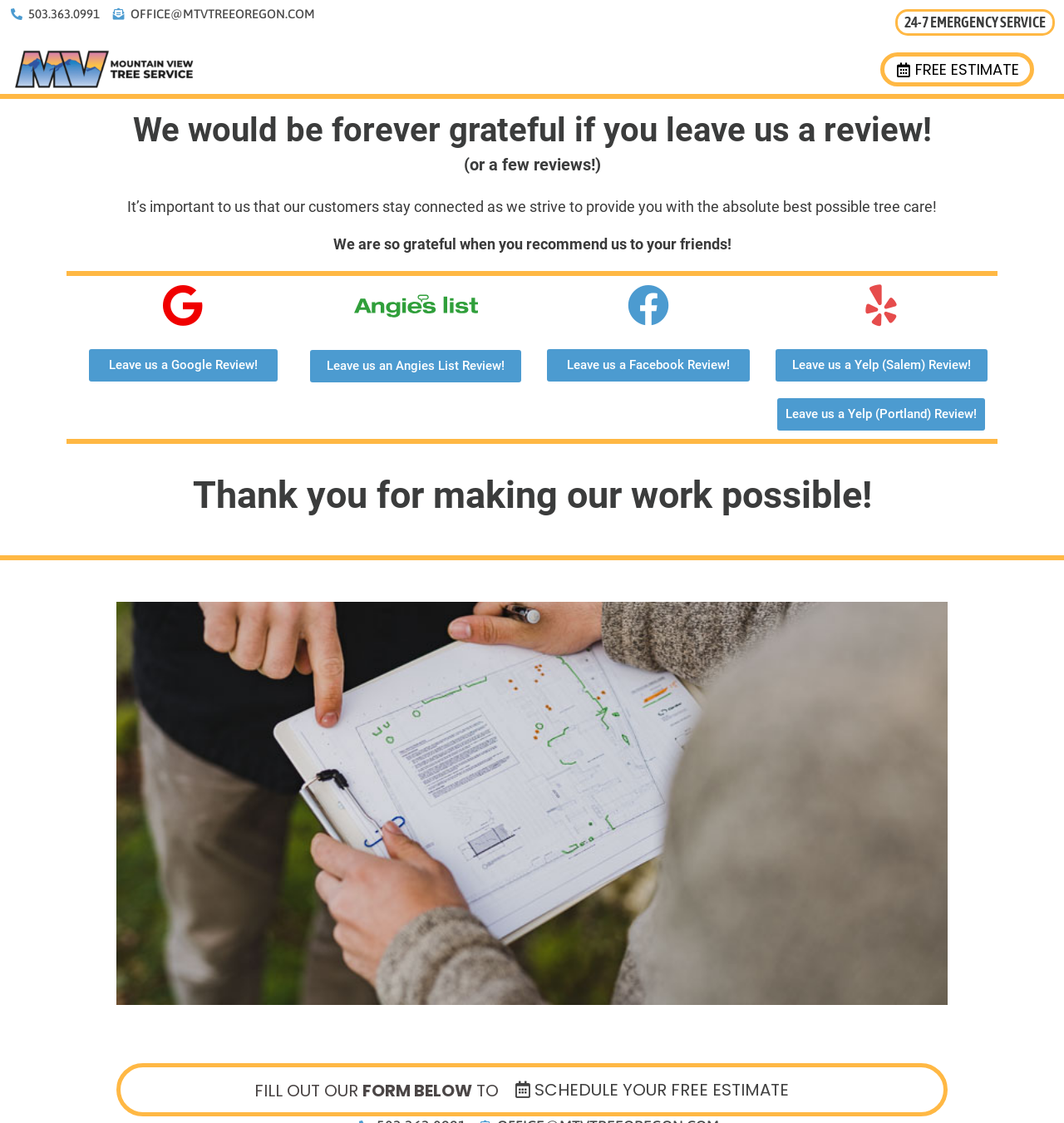Find the bounding box coordinates of the element to click in order to complete this instruction: "Click the email address to send a message". The bounding box coordinates must be four float numbers between 0 and 1, denoted as [left, top, right, bottom].

[0.105, 0.004, 0.296, 0.022]